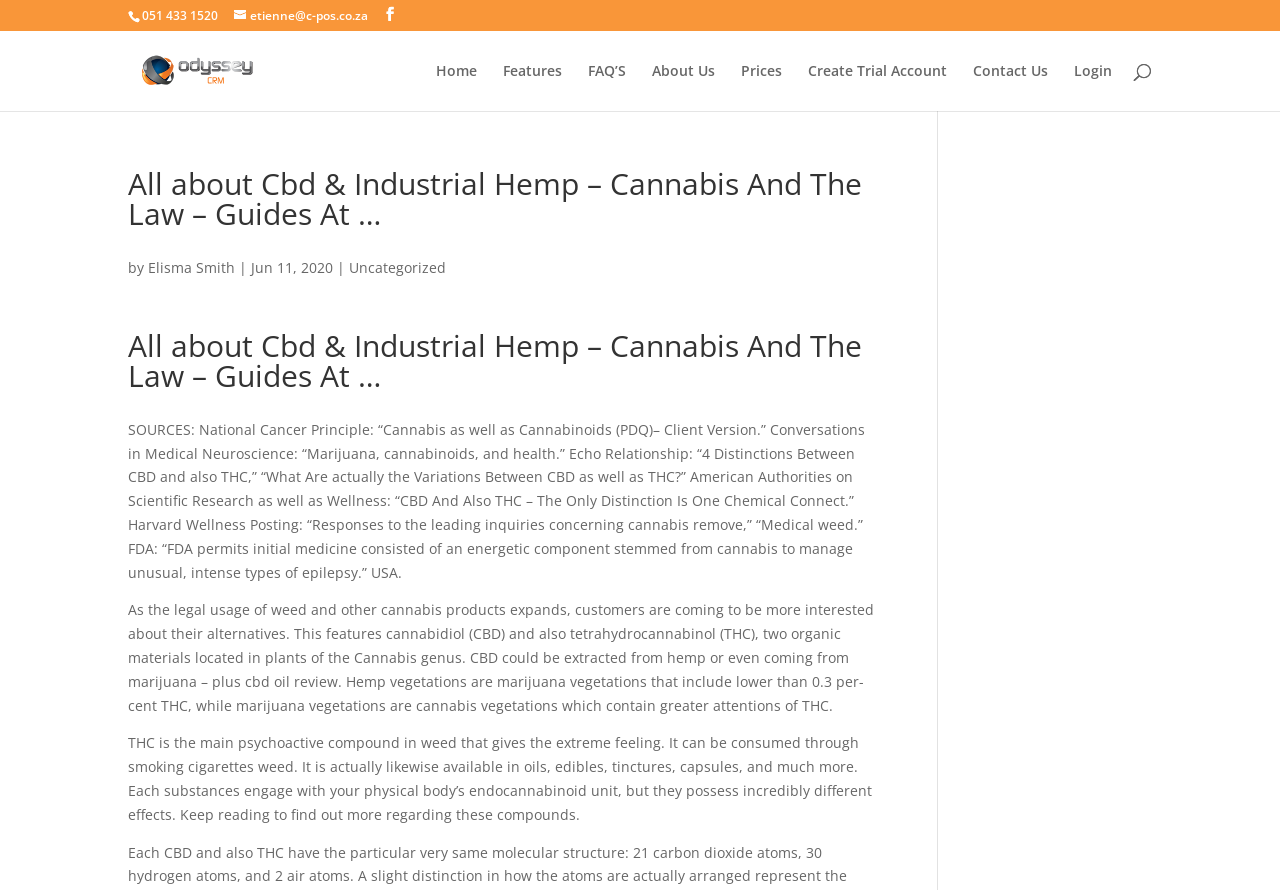Please answer the following question using a single word or phrase: 
What is the name of the author of the article?

Elisma Smith